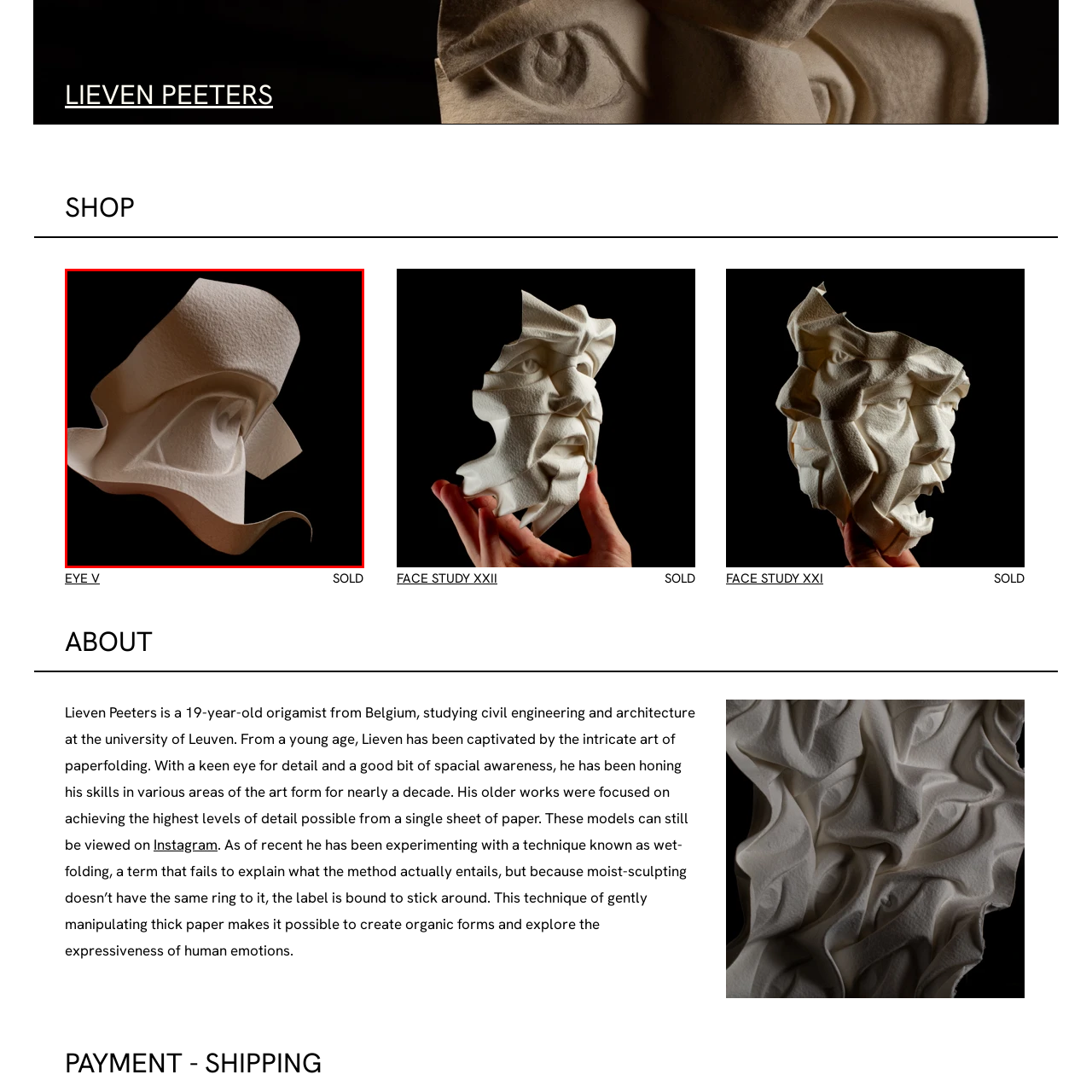What is the material used to make the origami?
Look at the image within the red bounding box and respond with a single word or phrase.

Textured paper